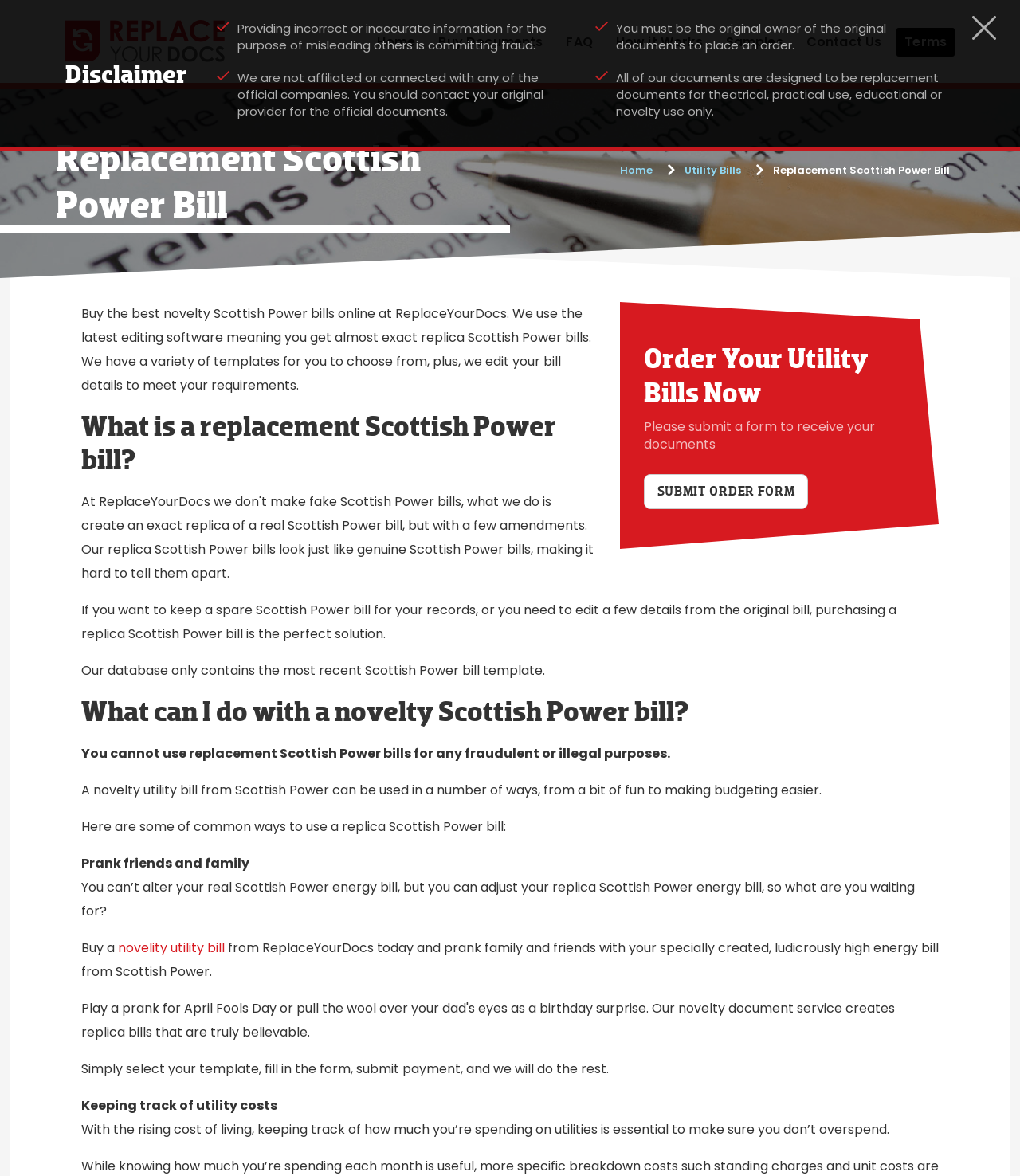Please respond in a single word or phrase: 
What is the main difference between the original Scottish Power bill and the replacement one?

Editability